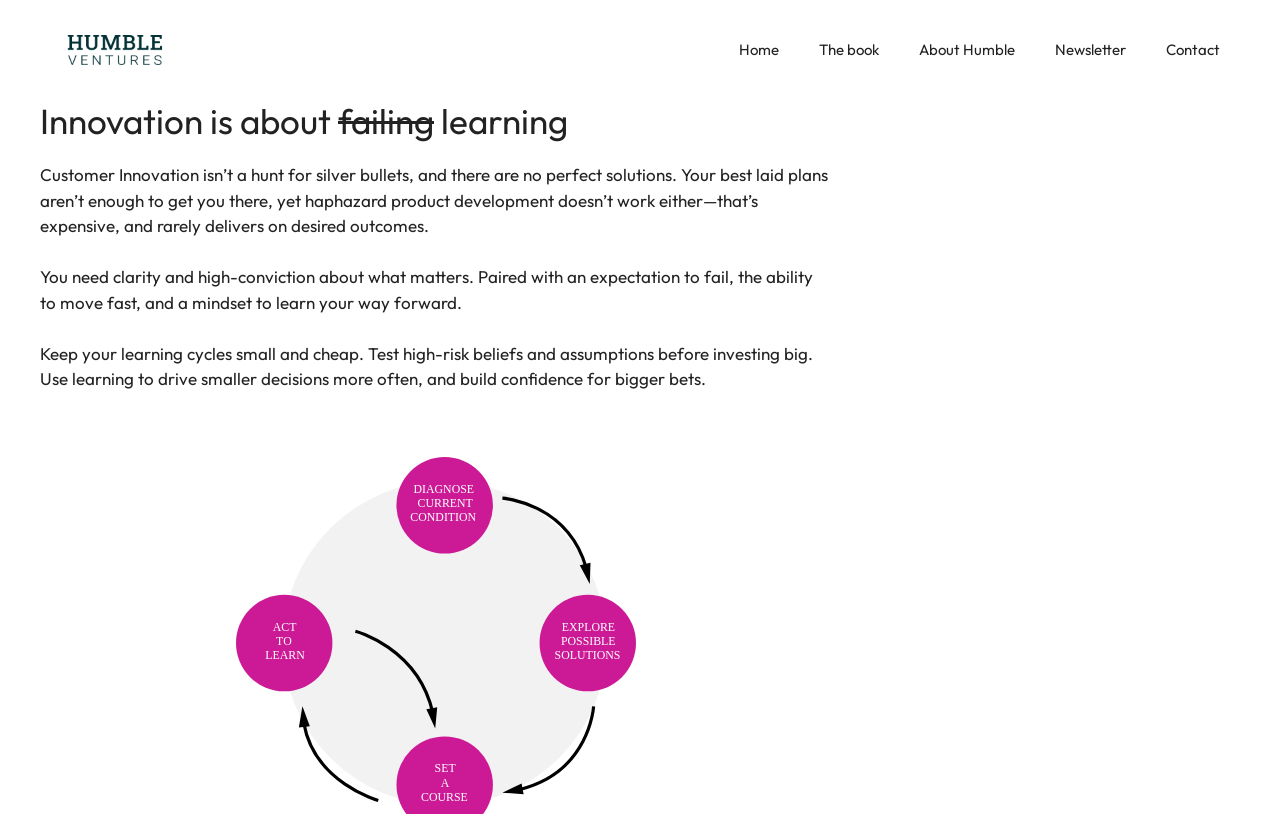Provide the bounding box for the UI element matching this description: "The book".

[0.624, 0.025, 0.702, 0.098]